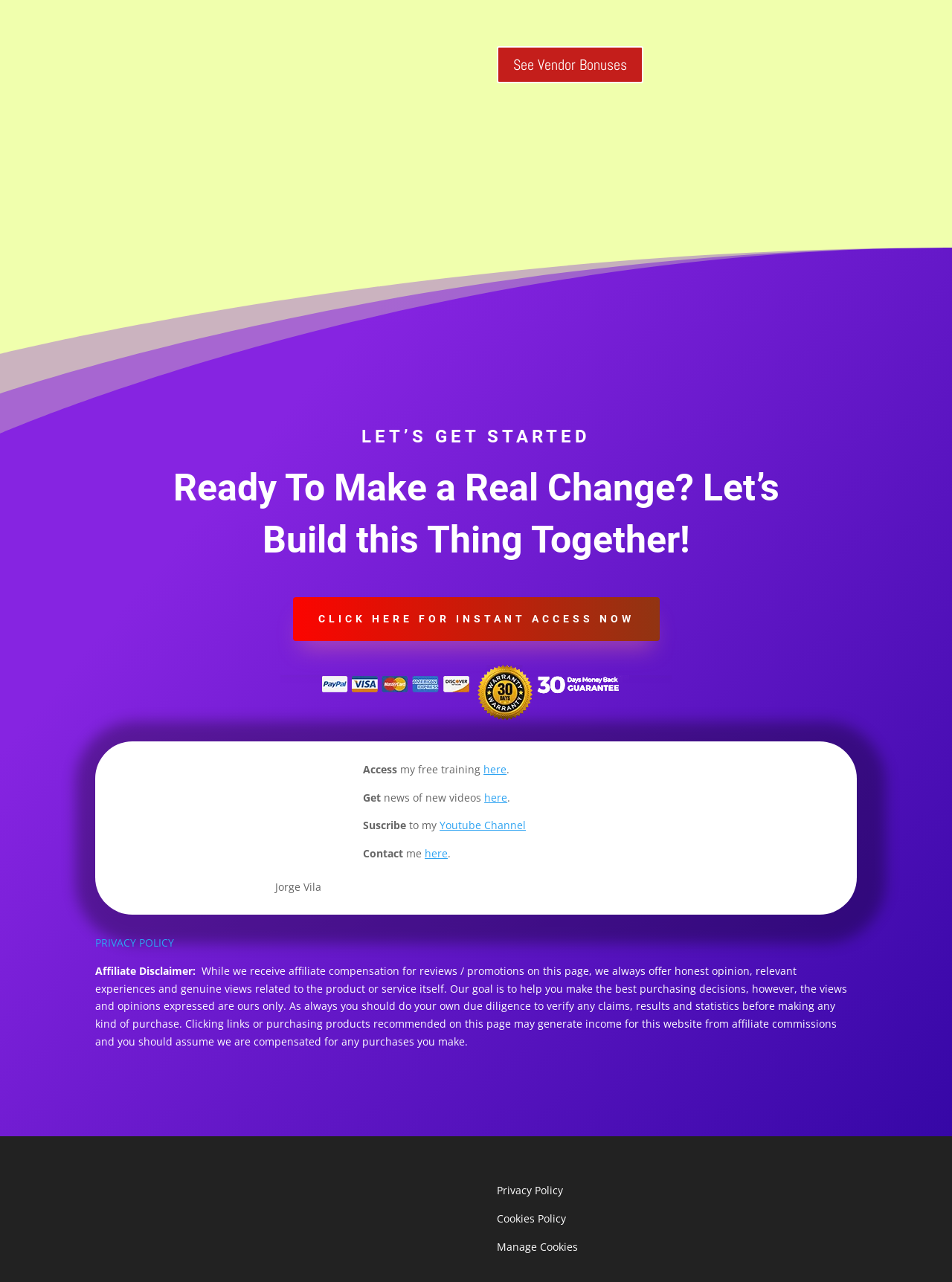Find the bounding box coordinates for the HTML element described as: "Privacy Policy". The coordinates should consist of four float values between 0 and 1, i.e., [left, top, right, bottom].

[0.522, 0.923, 0.592, 0.934]